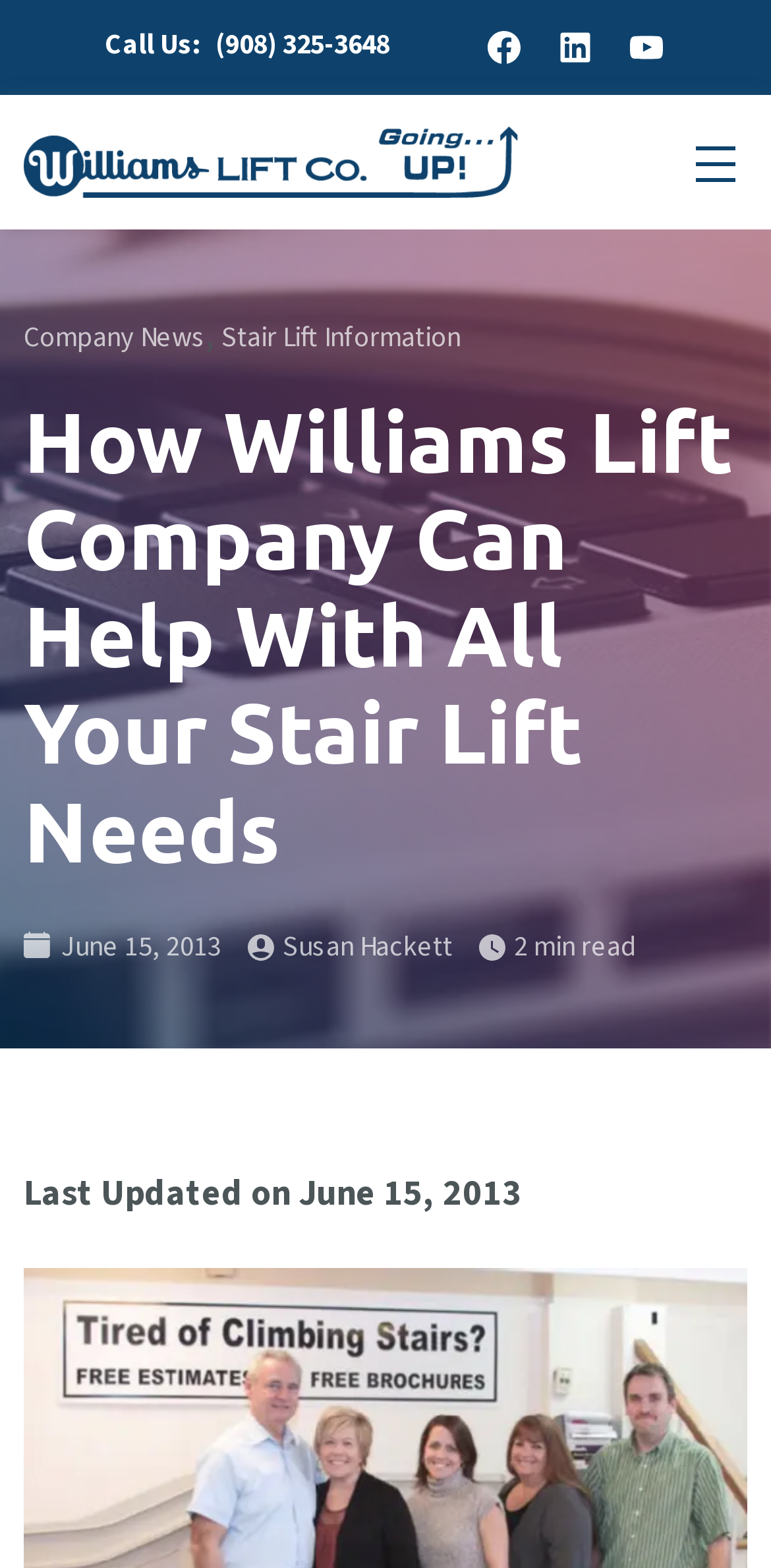Provide the text content of the webpage's main heading.

How Williams Lift Company Can Help With All Your Stair Lift Needs